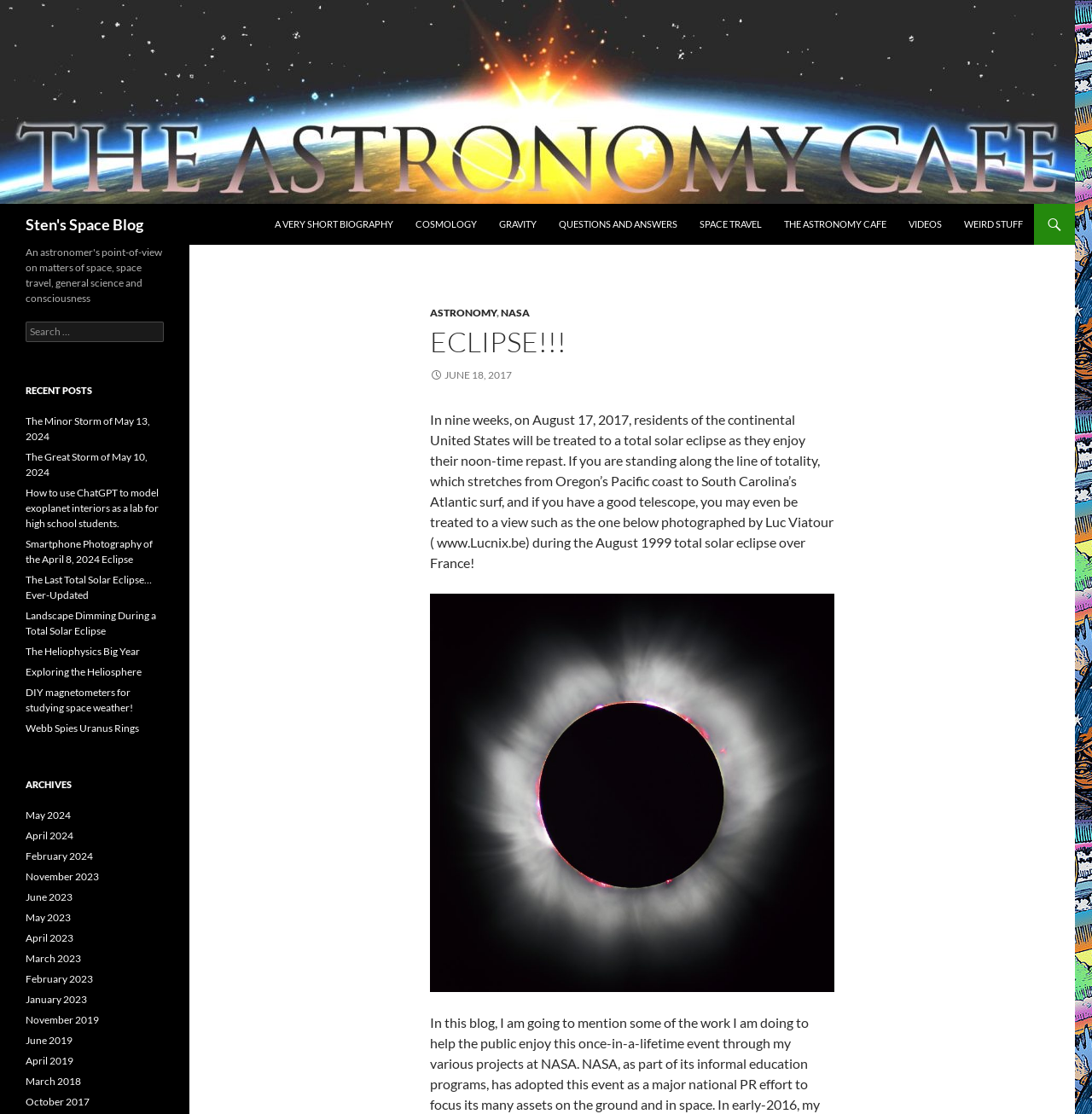Please identify the bounding box coordinates of the element that needs to be clicked to execute the following command: "Visit the astronomy cafe". Provide the bounding box using four float numbers between 0 and 1, formatted as [left, top, right, bottom].

[0.709, 0.183, 0.821, 0.22]